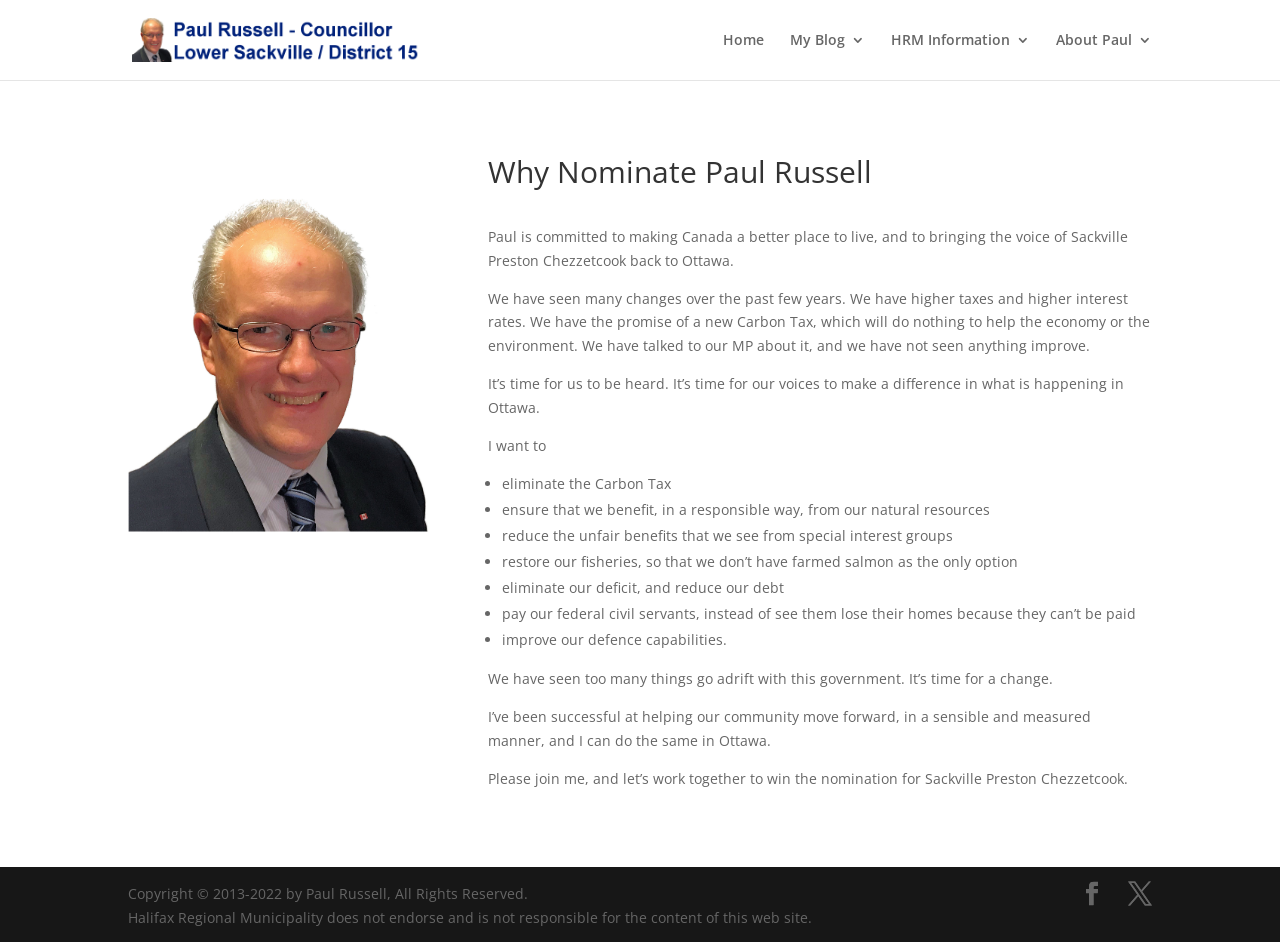What is Paul Russell's request to the readers?
Observe the image and answer the question with a one-word or short phrase response.

Join him to win the nomination